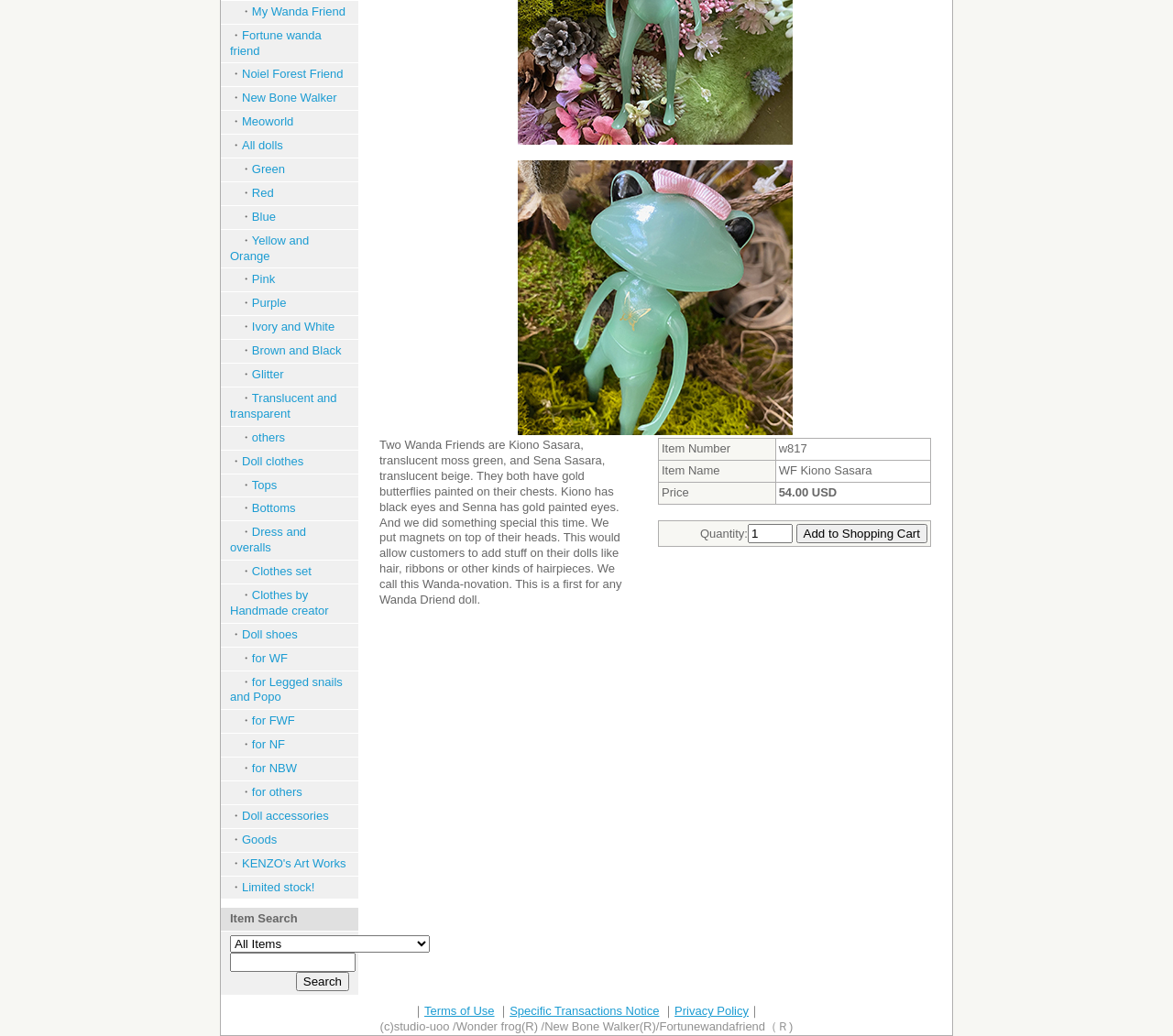Based on the element description, predict the bounding box coordinates (top-left x, top-left y, bottom-right x, bottom-right y) for the UI element in the screenshot: for Legged snails and Popo

[0.196, 0.651, 0.292, 0.679]